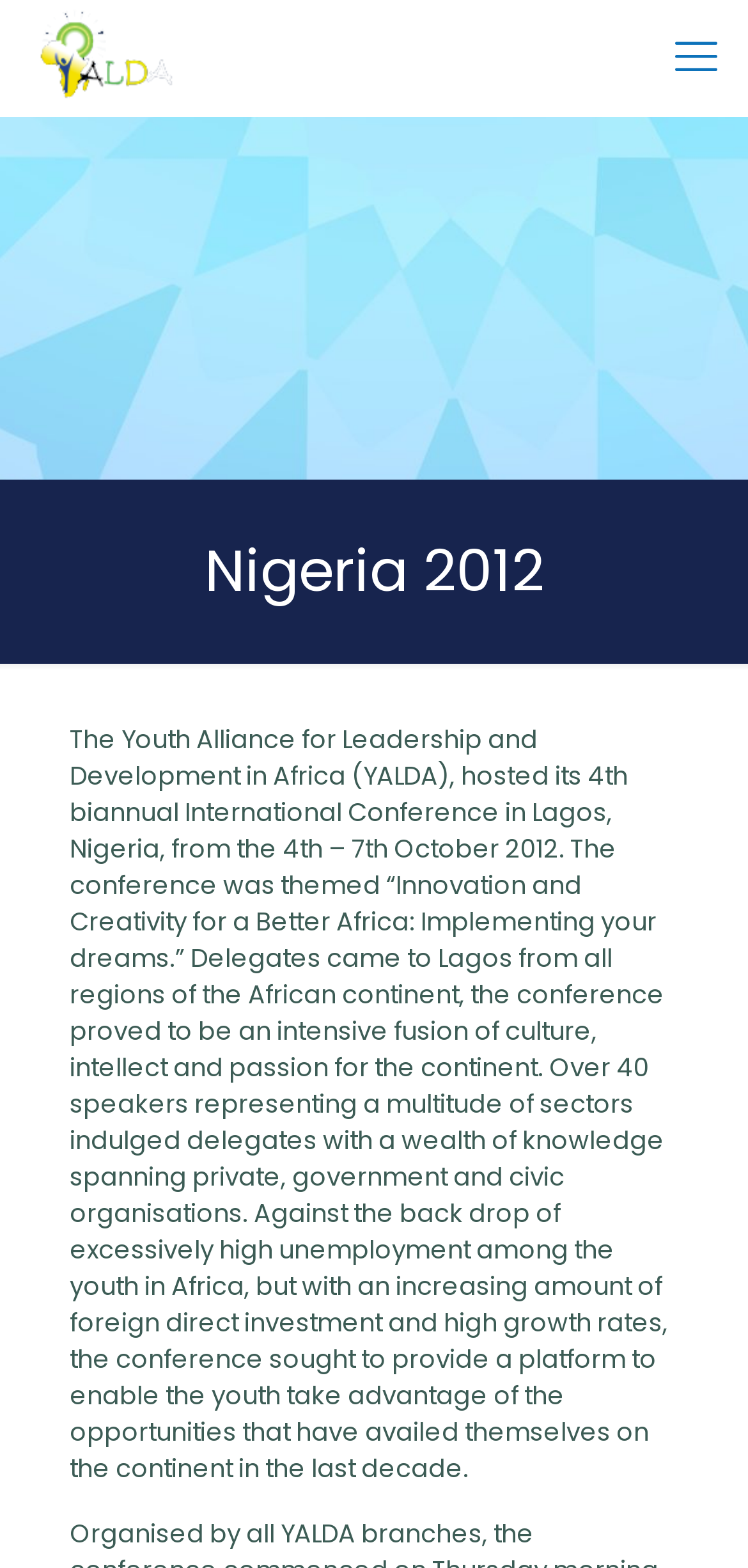Bounding box coordinates are specified in the format (top-left x, top-left y, bottom-right x, bottom-right y). All values are floating point numbers bounded between 0 and 1. Please provide the bounding box coordinate of the region this sentence describes: aria-label="mobile menu"

[0.887, 0.016, 0.974, 0.058]